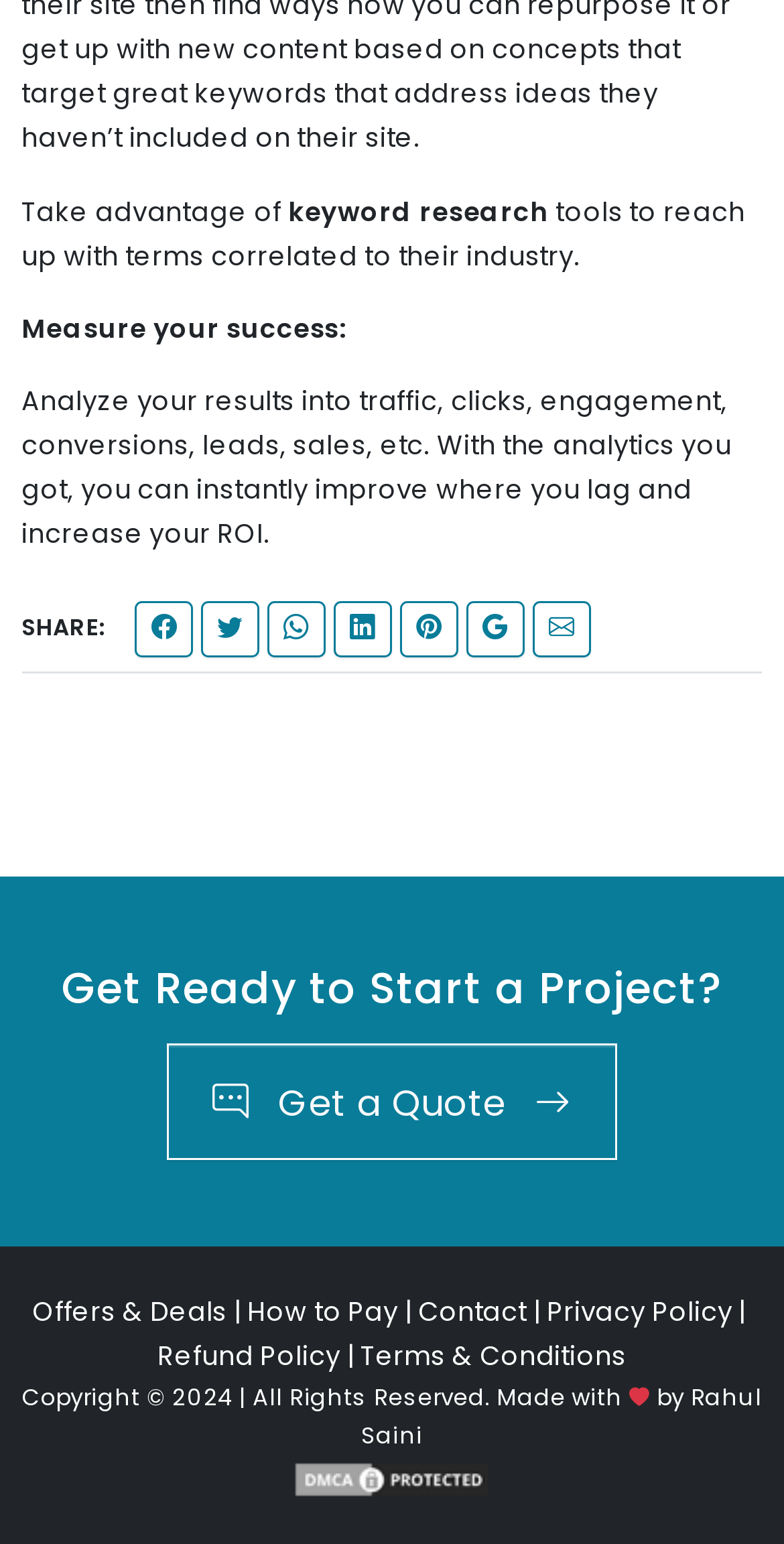What can be analyzed with the analytics provided?
Please look at the screenshot and answer using one word or phrase.

Traffic, clicks, engagement, etc.